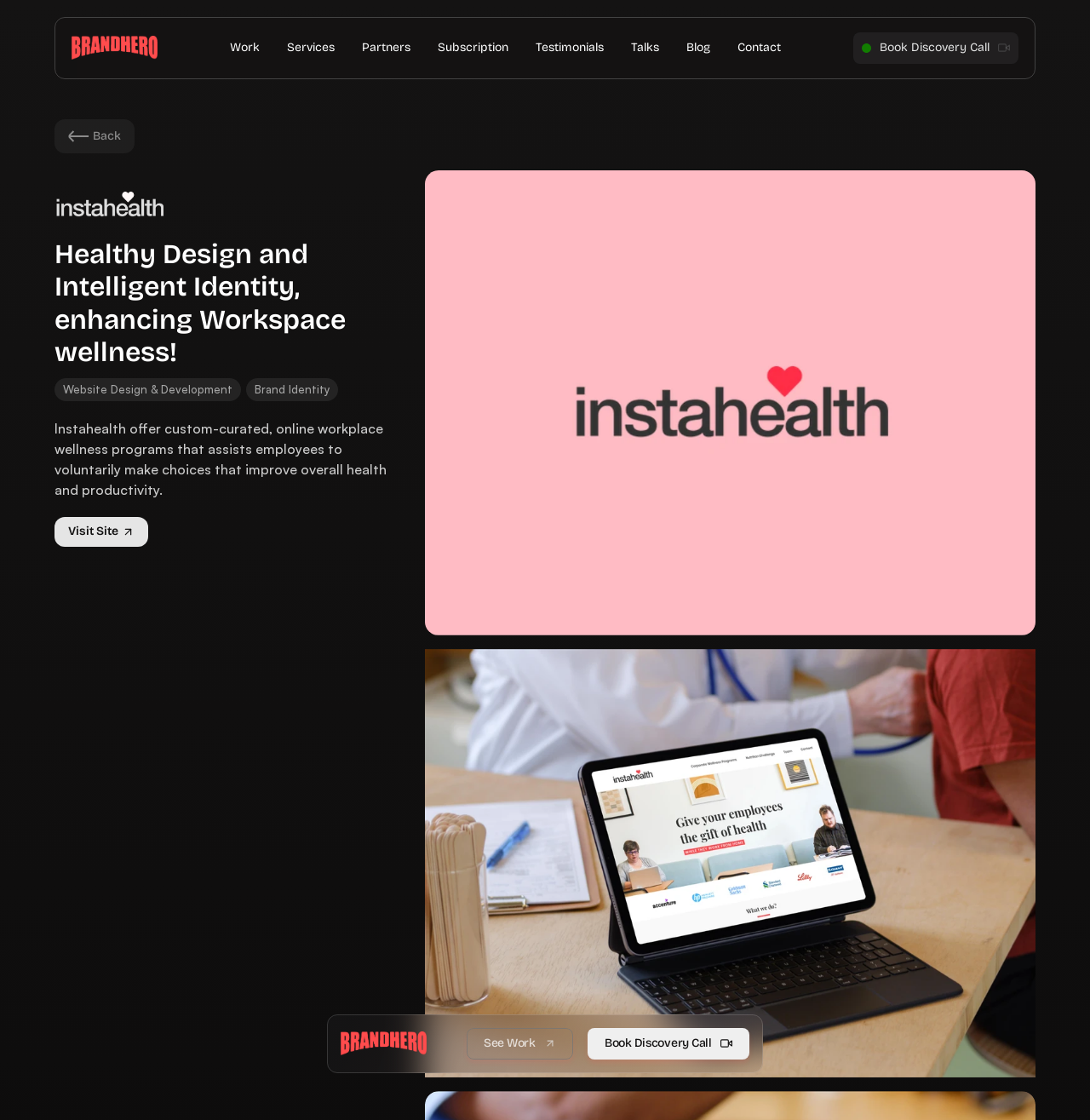Answer with a single word or phrase: 
What is the theme of the webpage's design?

Healthy design